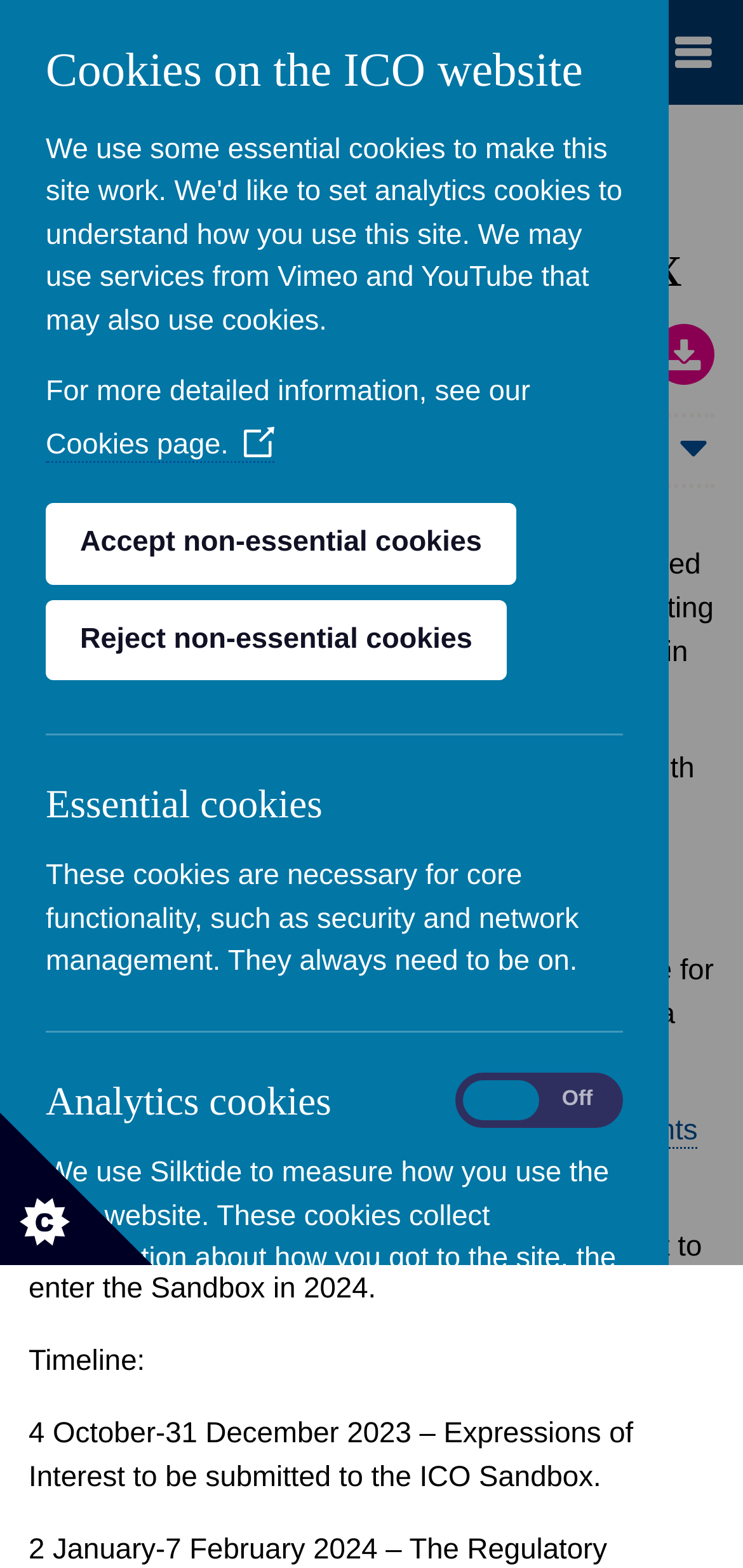Locate the bounding box coordinates of the area you need to click to fulfill this instruction: 'Search for documents'. The coordinates must be in the form of four float numbers ranging from 0 to 1: [left, top, right, bottom].

[0.038, 0.274, 0.962, 0.311]